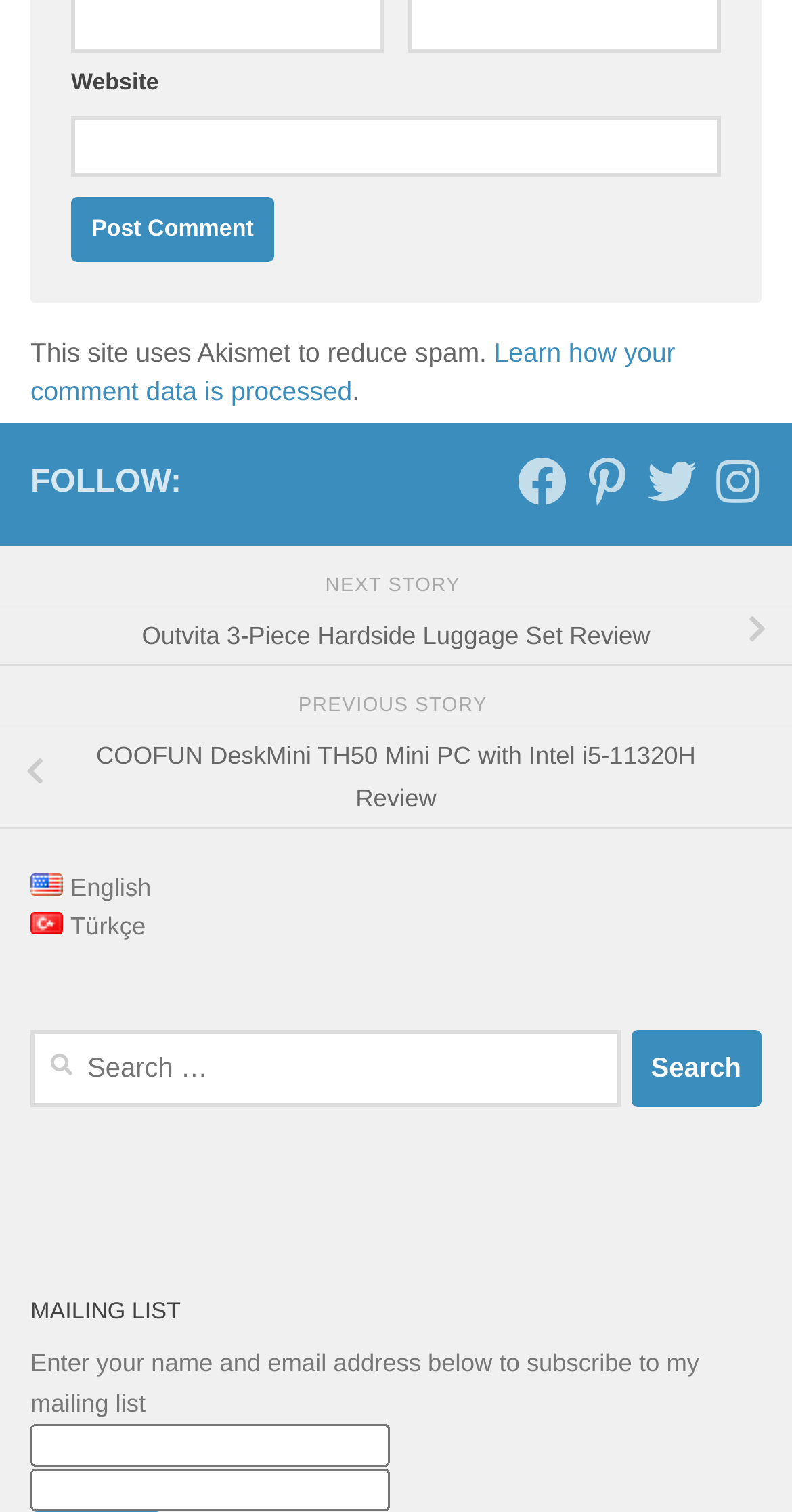What is the purpose of the section labeled 'MAILING LIST'?
Answer the question with a thorough and detailed explanation.

The section labeled 'MAILING LIST' contains textboxes to enter name and email address, indicating that it is used to subscribe to the website's mailing list.